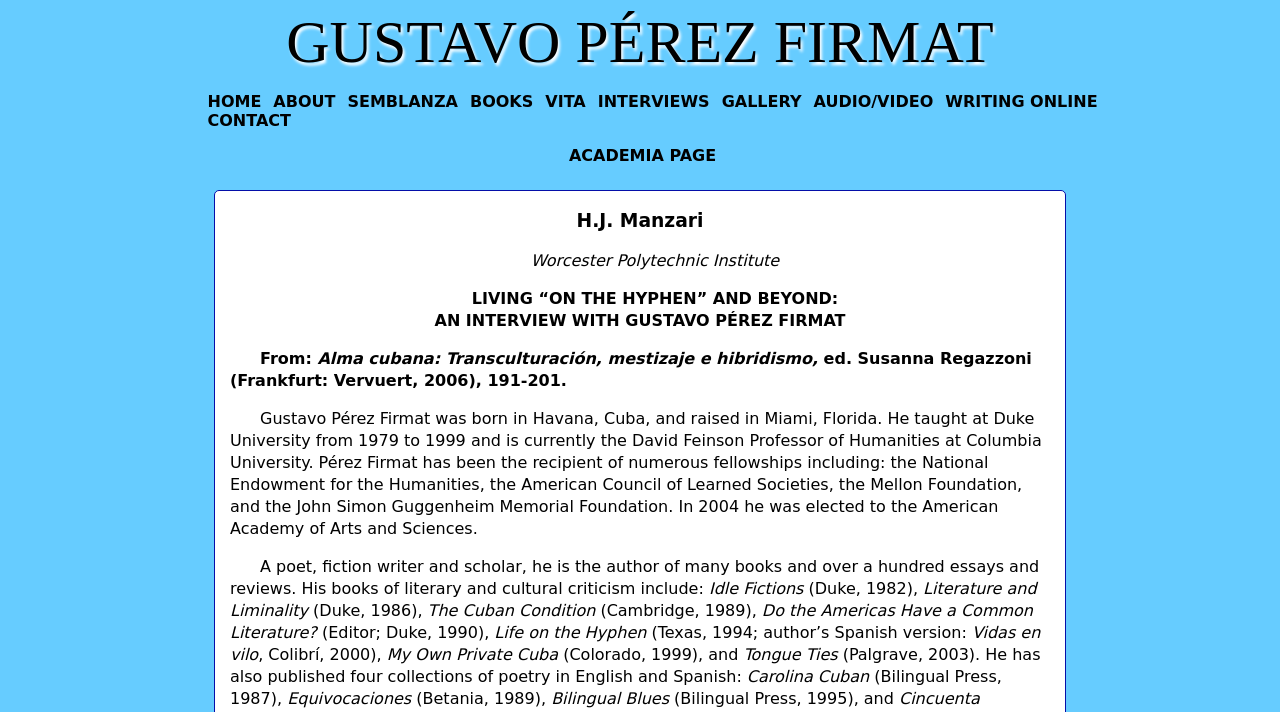Specify the bounding box coordinates of the region I need to click to perform the following instruction: "Click CONTACT". The coordinates must be four float numbers in the range of 0 to 1, i.e., [left, top, right, bottom].

[0.162, 0.156, 0.227, 0.183]